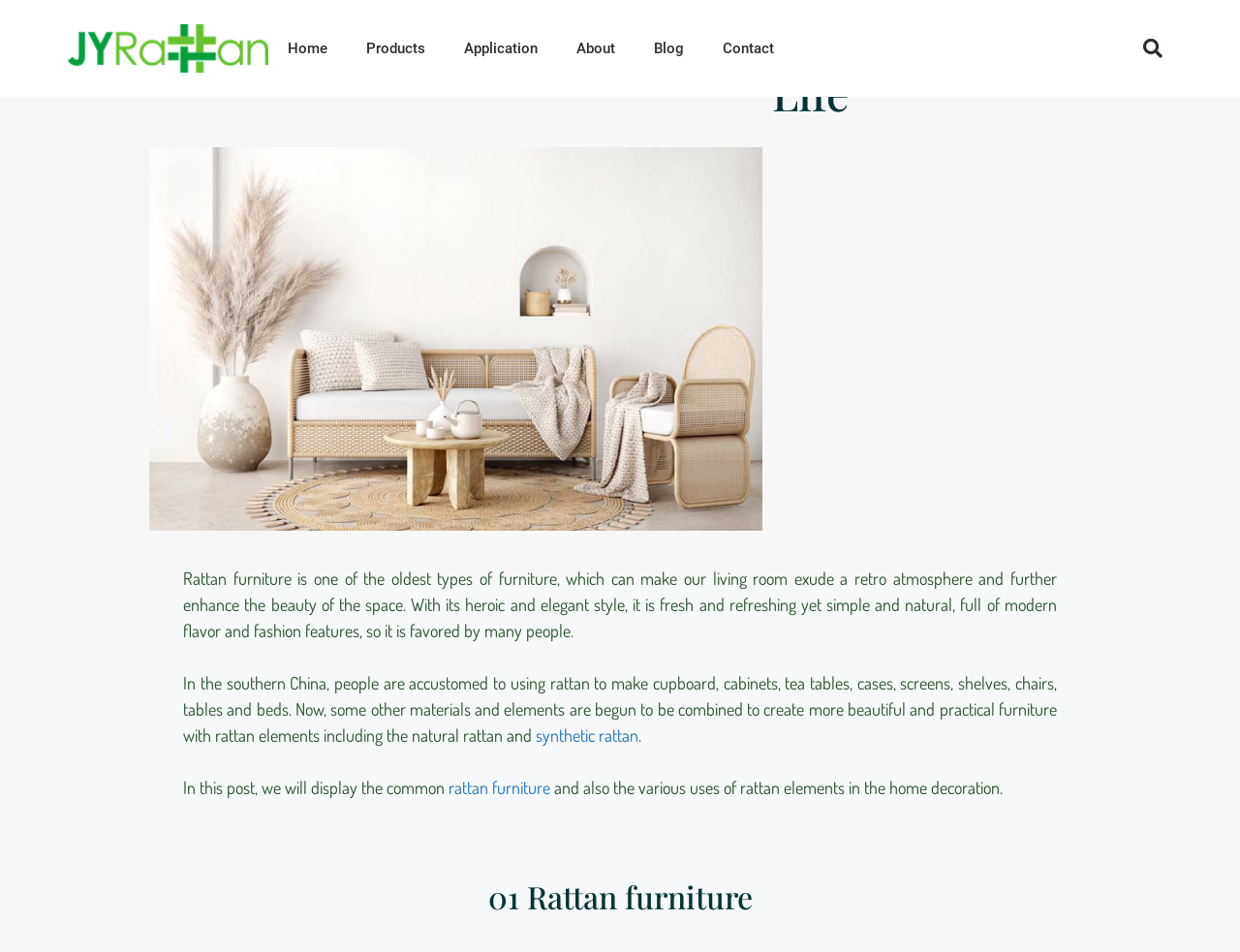Respond to the question below with a concise word or phrase:
What type of style does rattan furniture have?

Heroic and elegant